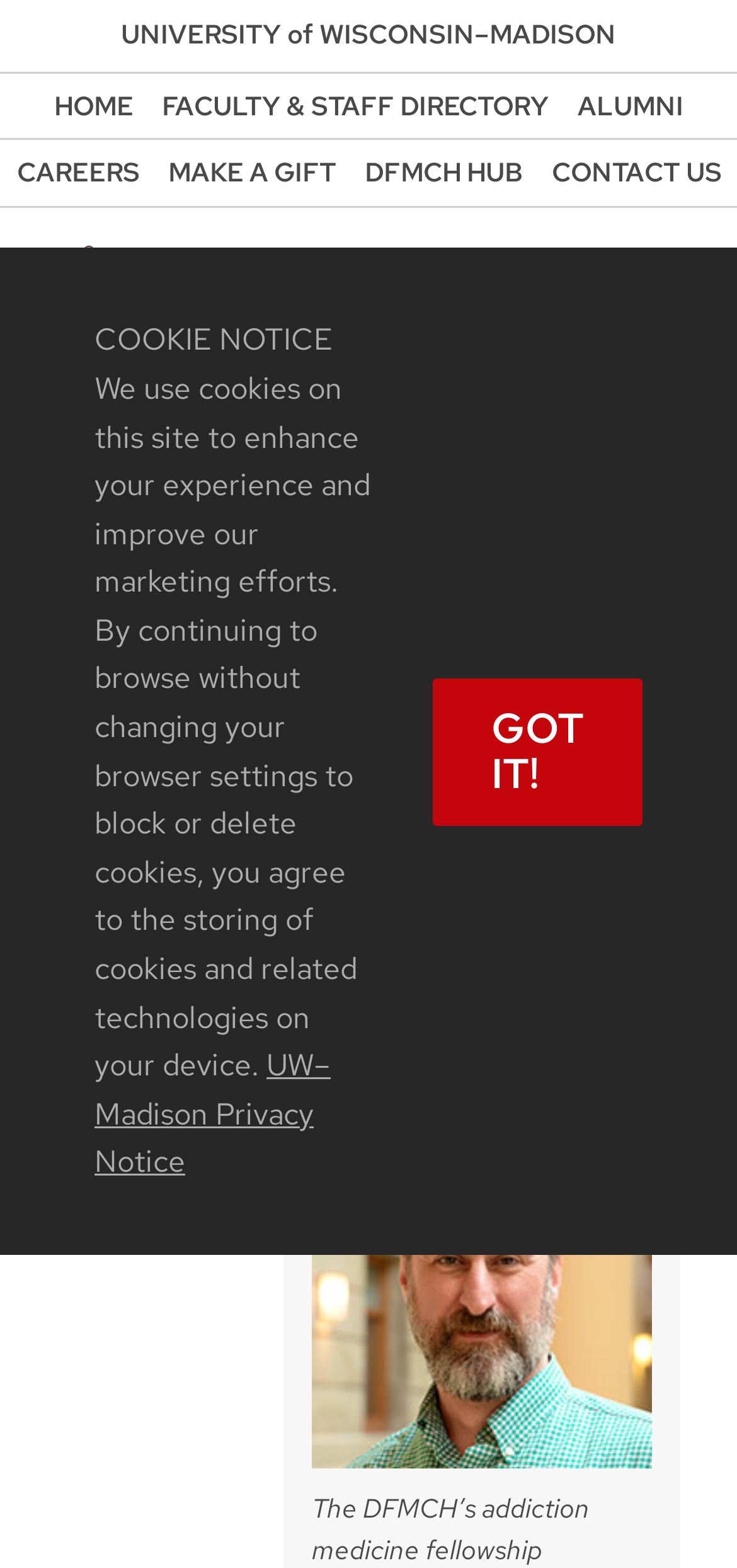Identify the bounding box coordinates for the element that needs to be clicked to fulfill this instruction: "View the faculty and staff directory". Provide the coordinates in the format of four float numbers between 0 and 1: [left, top, right, bottom].

[0.201, 0.047, 0.763, 0.089]